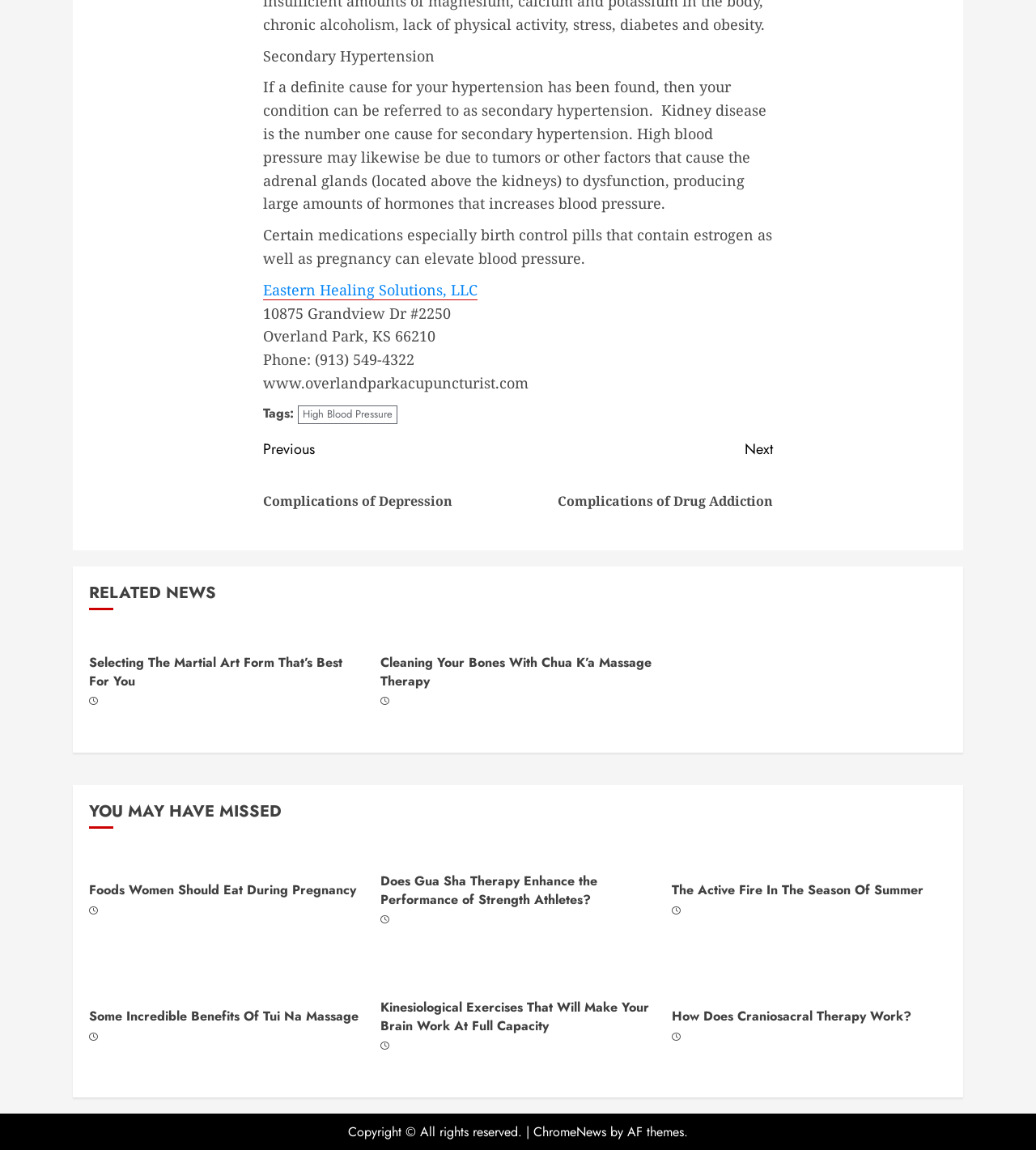Identify the coordinates of the bounding box for the element that must be clicked to accomplish the instruction: "Click on 'Eastern Healing Solutions, LLC'".

[0.254, 0.243, 0.461, 0.261]